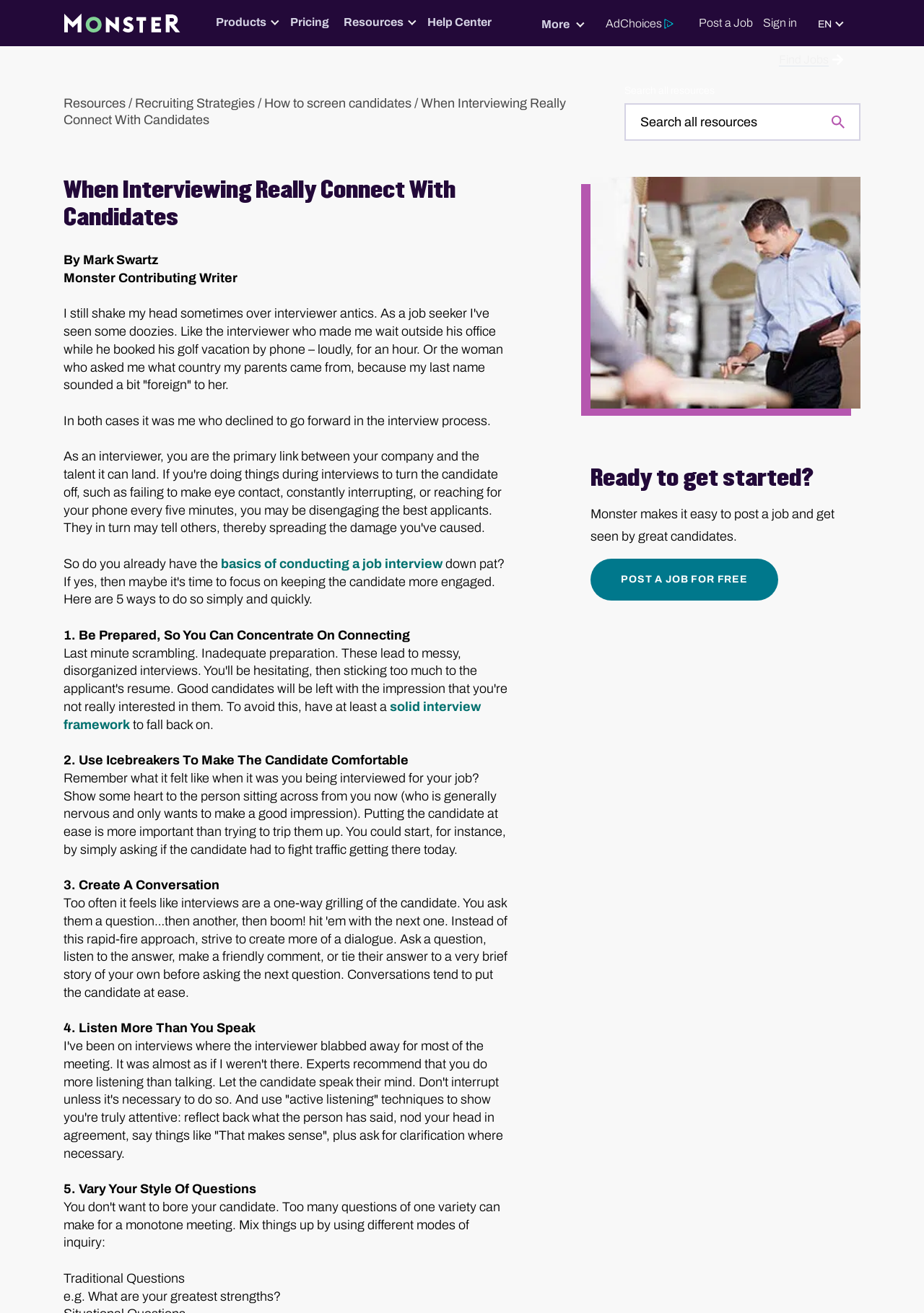Provide a thorough and detailed response to the question by examining the image: 
What is the author's profession?

I determined the answer by looking at the static text 'Monster Contributing Writer' which indicates the author's profession.